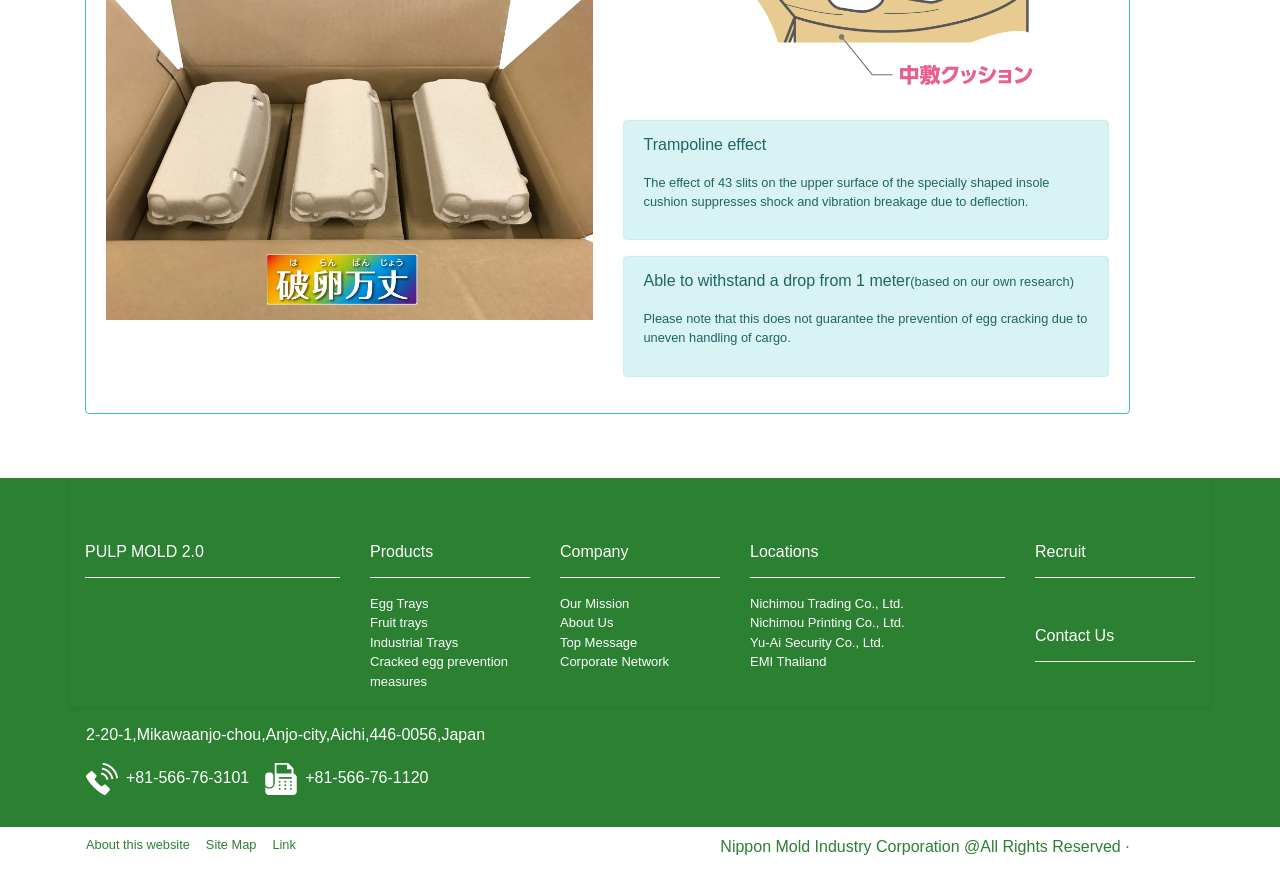Determine the bounding box coordinates of the target area to click to execute the following instruction: "Contact Us."

[0.809, 0.716, 0.87, 0.736]